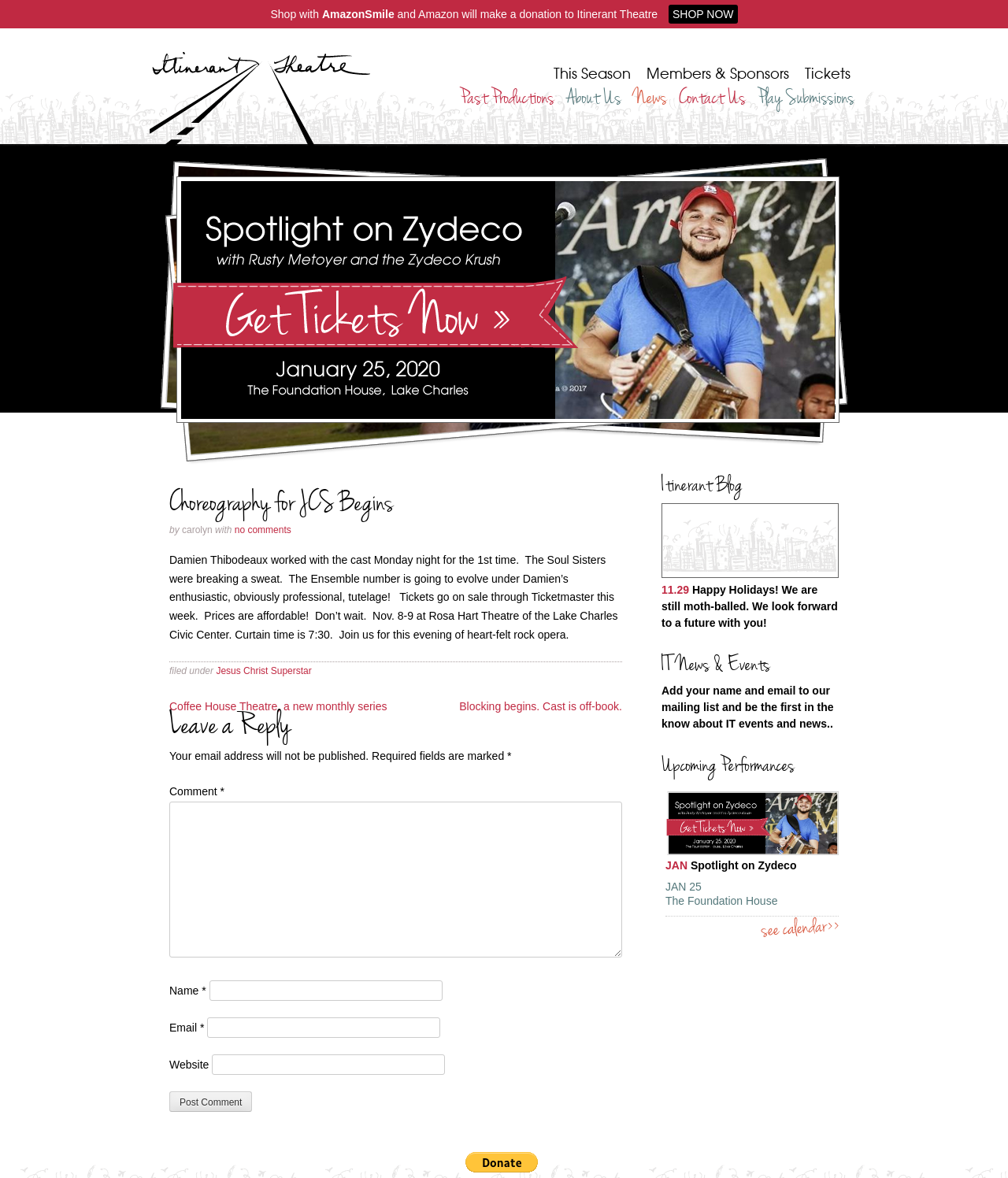Locate the bounding box coordinates of the clickable part needed for the task: "Read the latest news".

[0.628, 0.073, 0.662, 0.093]